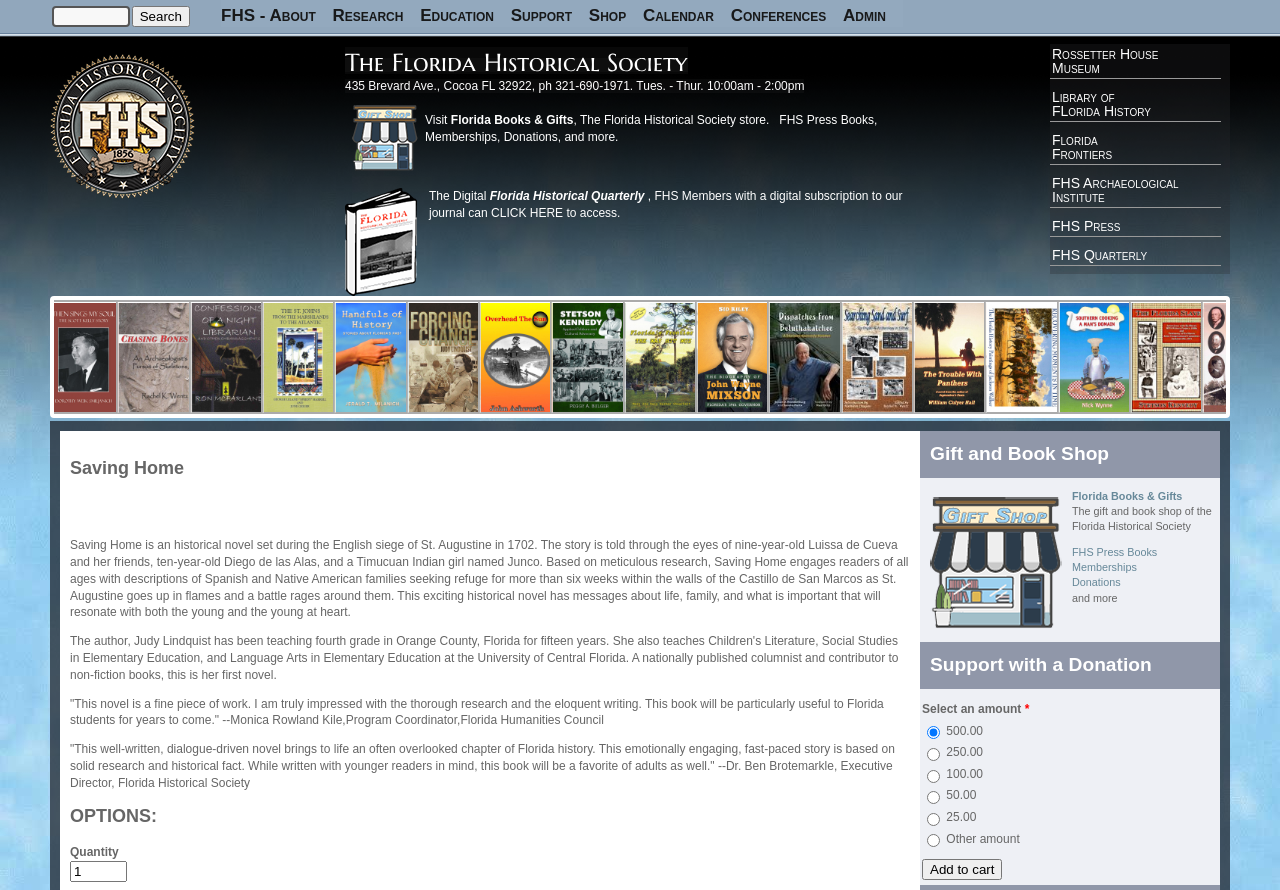Locate the bounding box of the UI element defined by this description: "Gift and Book Shop". The coordinates should be given as four float numbers between 0 and 1, formatted as [left, top, right, bottom].

[0.727, 0.498, 0.866, 0.522]